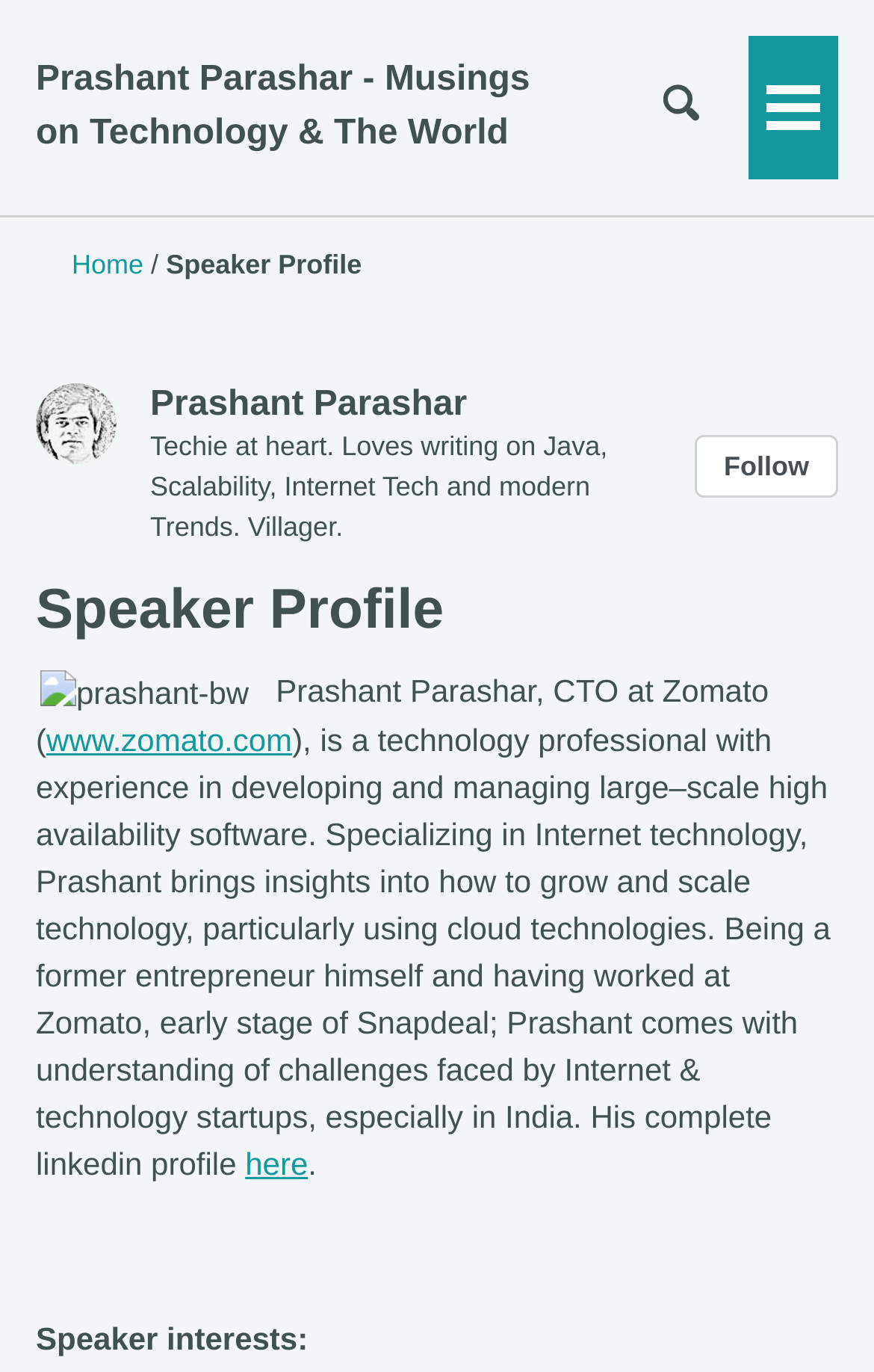What is the speaker's name?
Kindly offer a detailed explanation using the data available in the image.

The speaker's name can be found in the heading element with the text 'Prashant Parashar' which is located at the top of the page, below the navigation menu.